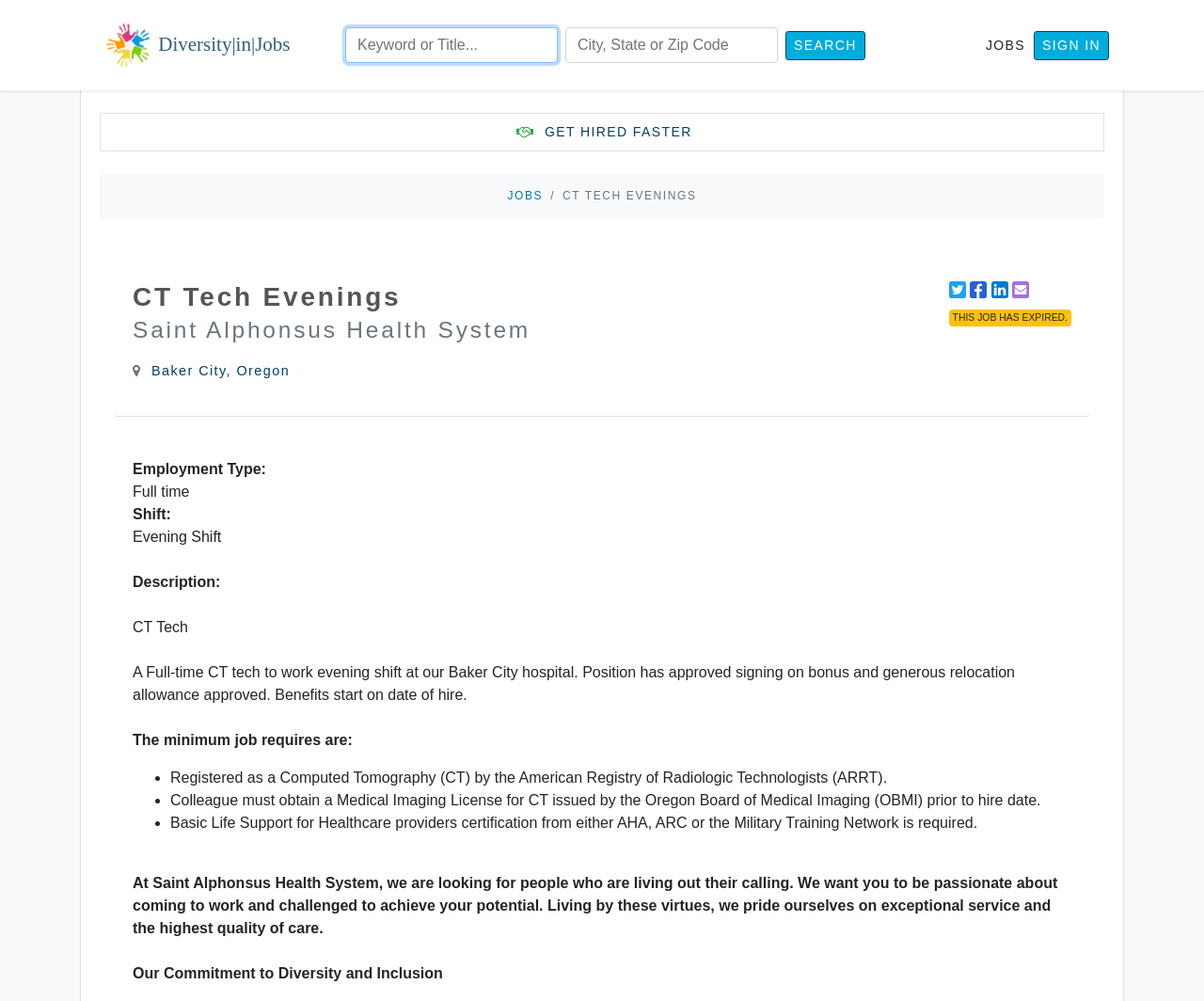Provide a brief response to the question using a single word or phrase: 
What is the job title of the current job posting?

CT Tech